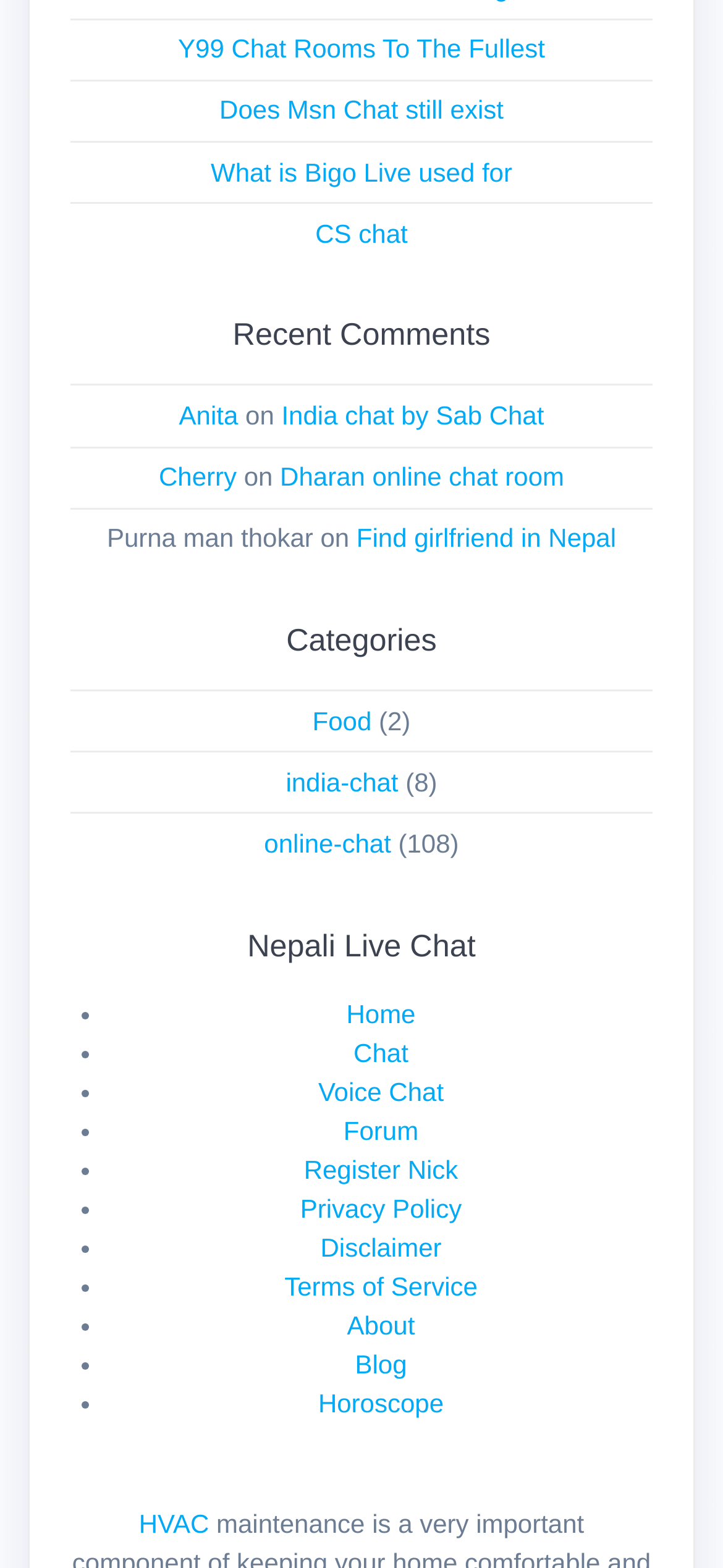Answer the question below in one word or phrase:
What is the name of the last link in the 'Categories' section?

online-chat